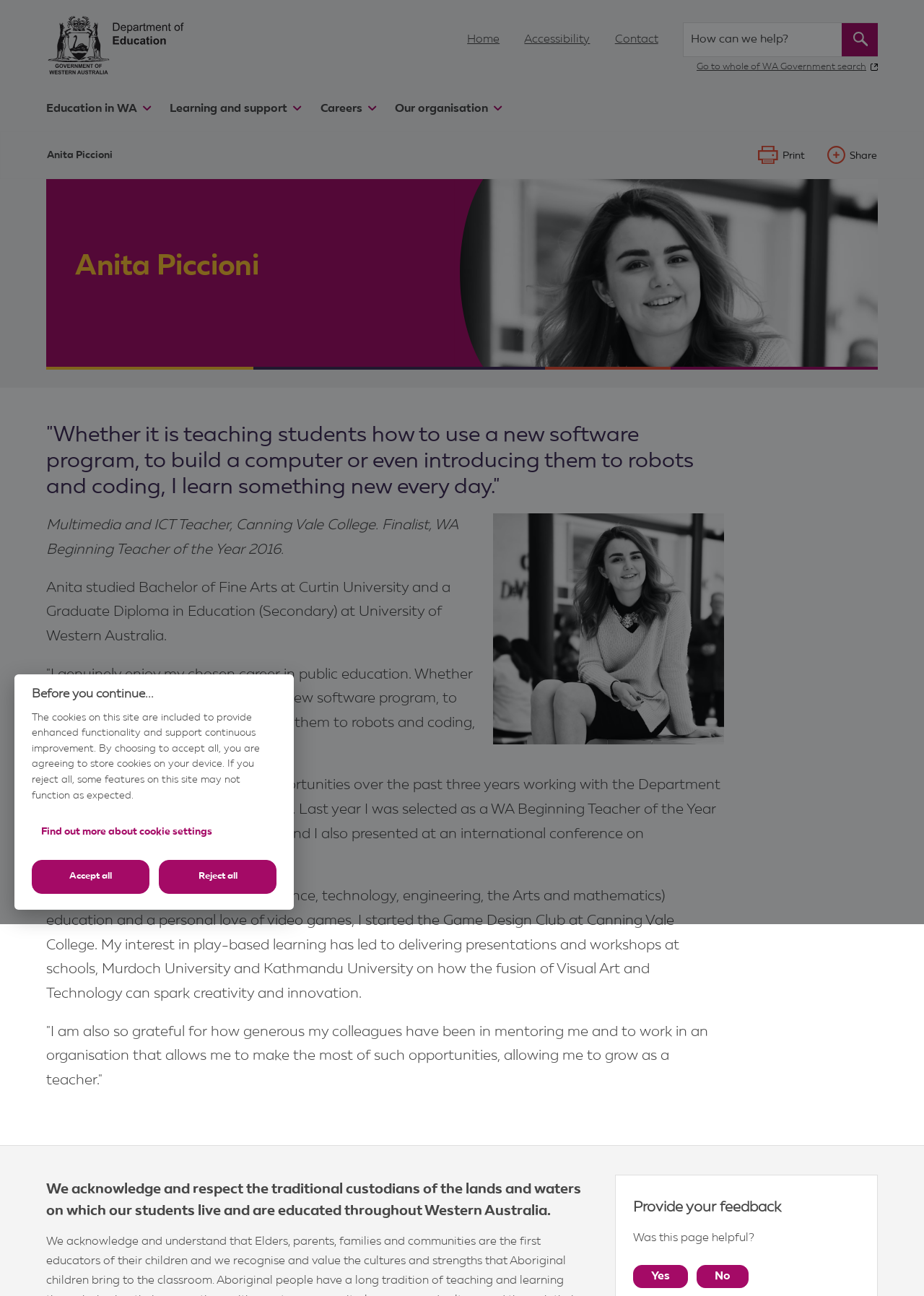Answer briefly with one word or phrase:
What is Anita Piccioni's profession?

Multimedia and ICT Teacher